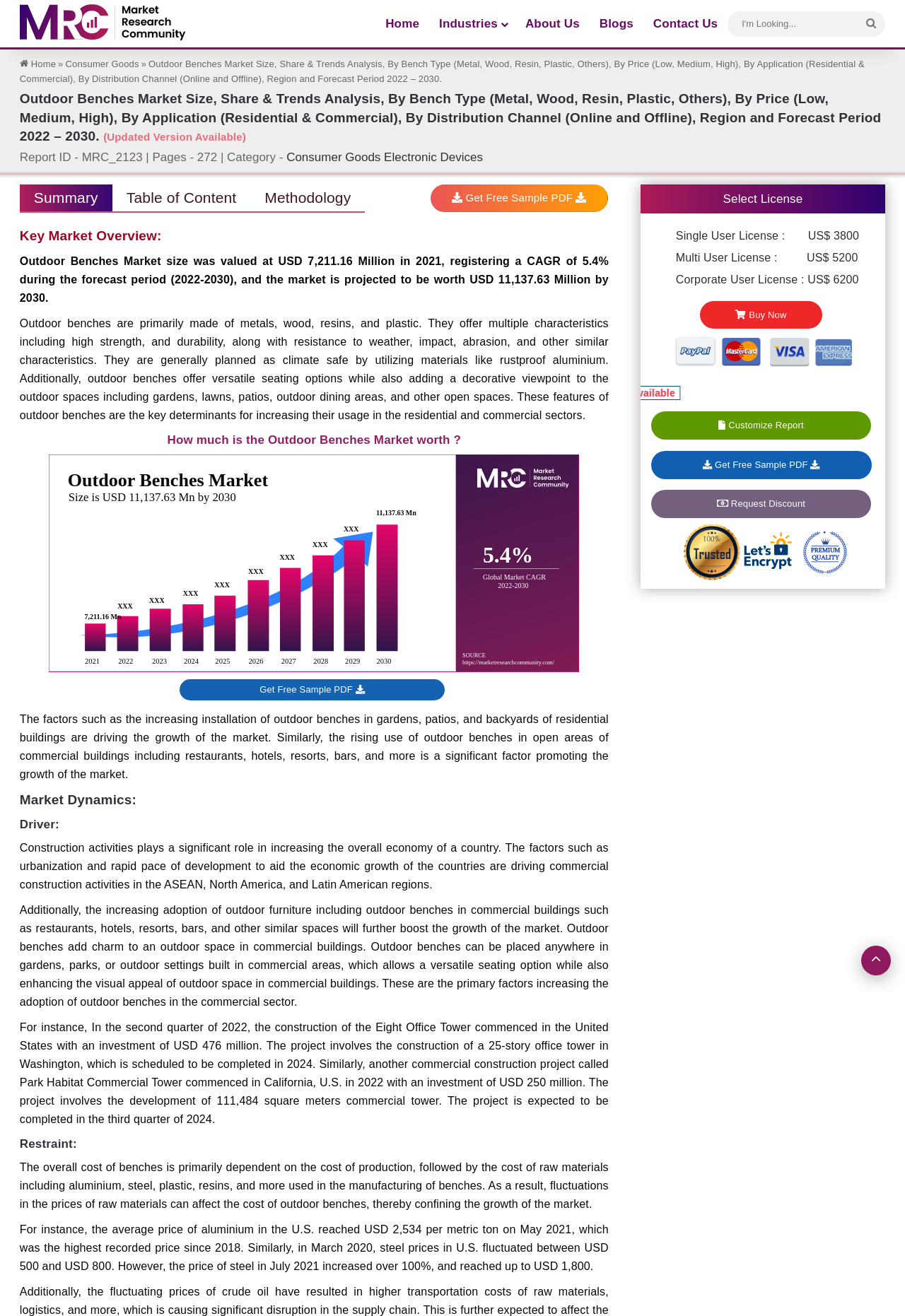Please answer the following question using a single word or phrase: 
What is the forecast period for the Outdoor Benches Market?

2022-2030